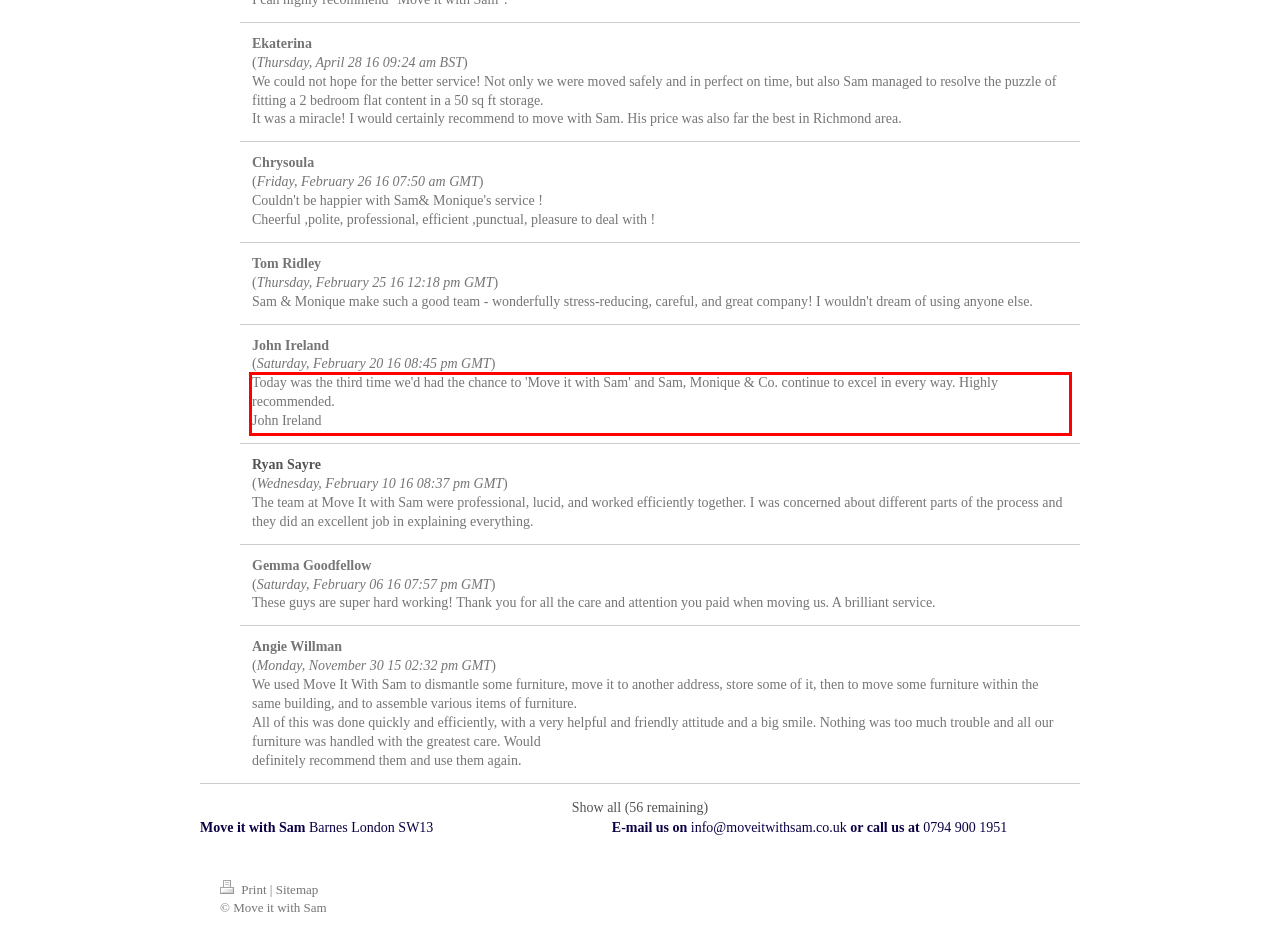With the given screenshot of a webpage, locate the red rectangle bounding box and extract the text content using OCR.

Today was the third time we'd had the chance to 'Move it with Sam' and Sam, Monique & Co. continue to excel in every way. Highly recommended. John Ireland